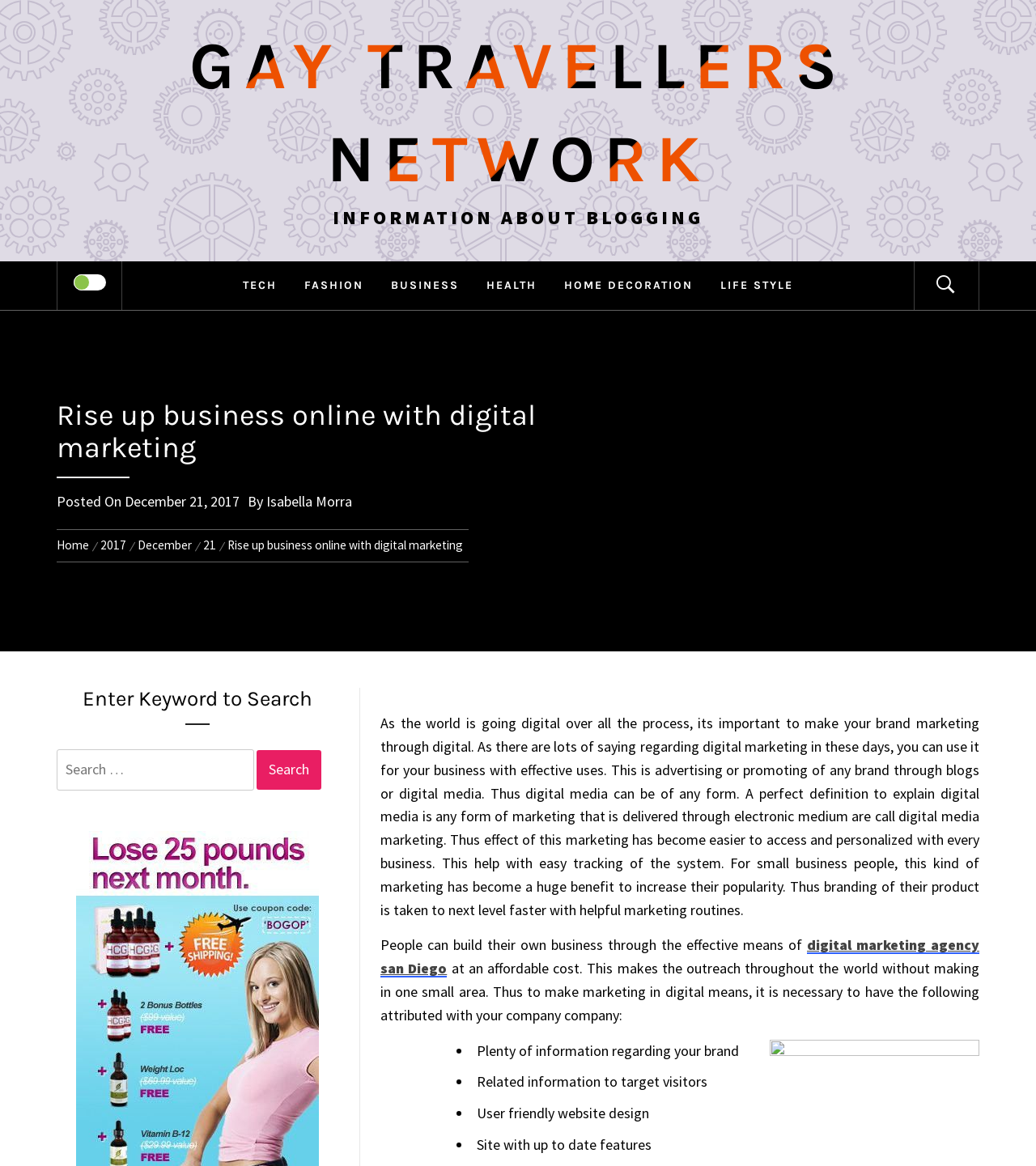Please locate the bounding box coordinates for the element that should be clicked to achieve the following instruction: "Click on the 'digital marketing agency san Diego' link". Ensure the coordinates are given as four float numbers between 0 and 1, i.e., [left, top, right, bottom].

[0.367, 0.802, 0.945, 0.838]